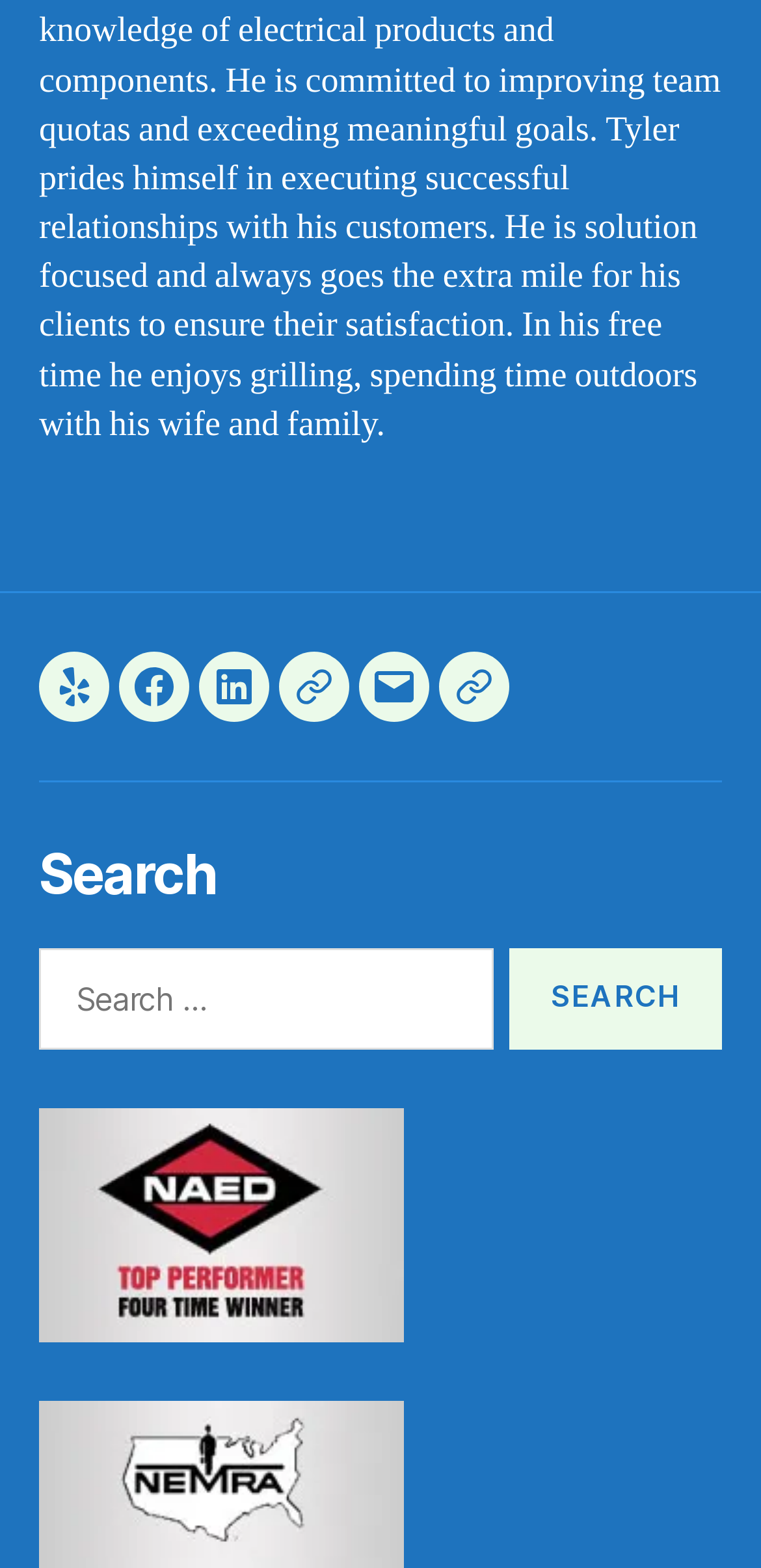What is the function of the 'Email' link?
Based on the screenshot, provide your answer in one word or phrase.

To contact via email